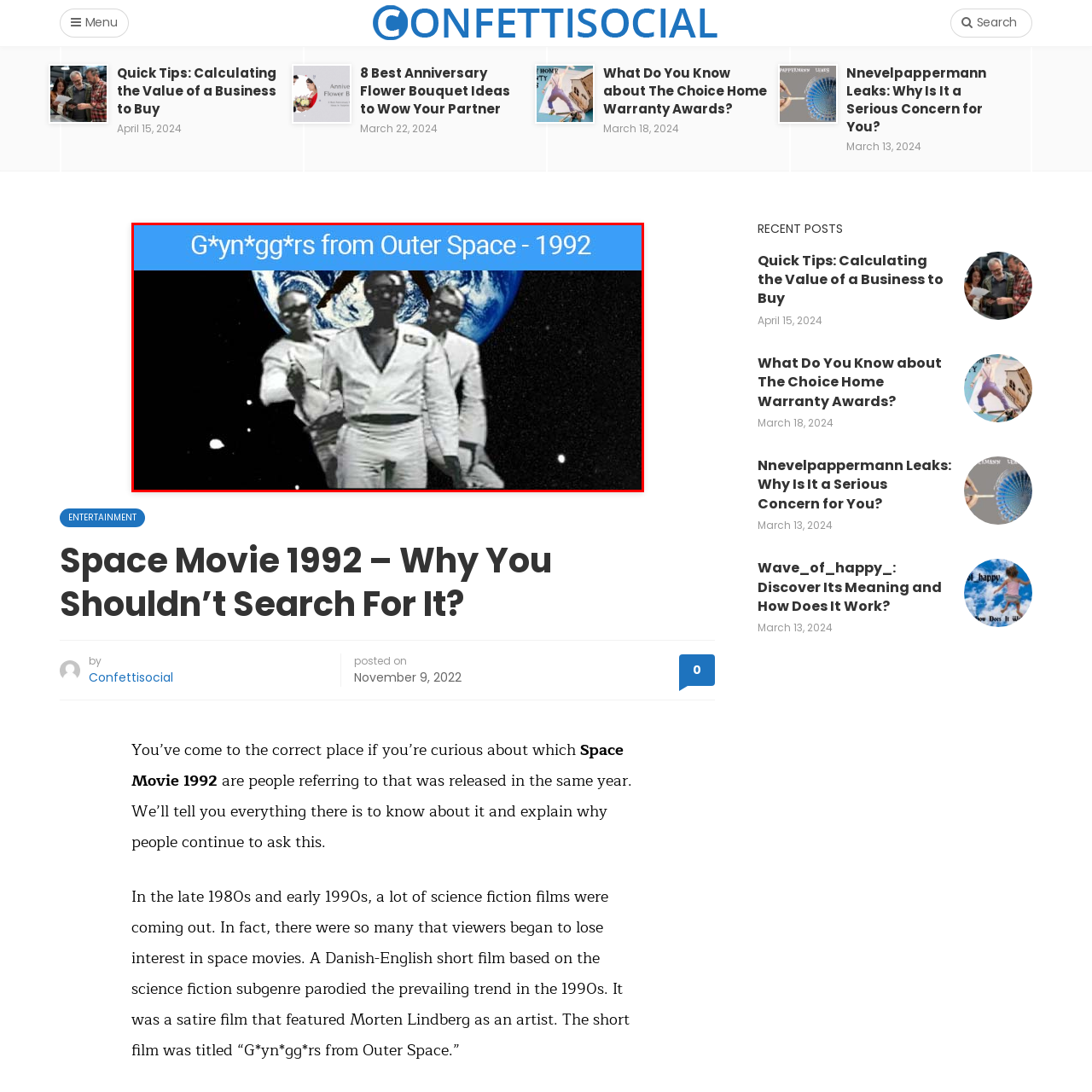Elaborate on the image enclosed by the red box with a detailed description.

The image showcases a scene from the cult classic film "G*yn*gg*rs from Outer Space," released in 1992. It features three characters in distinctive white space suits, posed against a backdrop that includes a stylized depiction of Earth and a starry space environment. This film is known for its satirical take on the science fiction genre, and the striking visual represents the unique blend of humor and commentary that defines this cinematic piece. The title prominently displayed above the characters emphasizes the film's provocative nature and serves as a conversation starter about its themes and legacy within the realm of independent cinema.